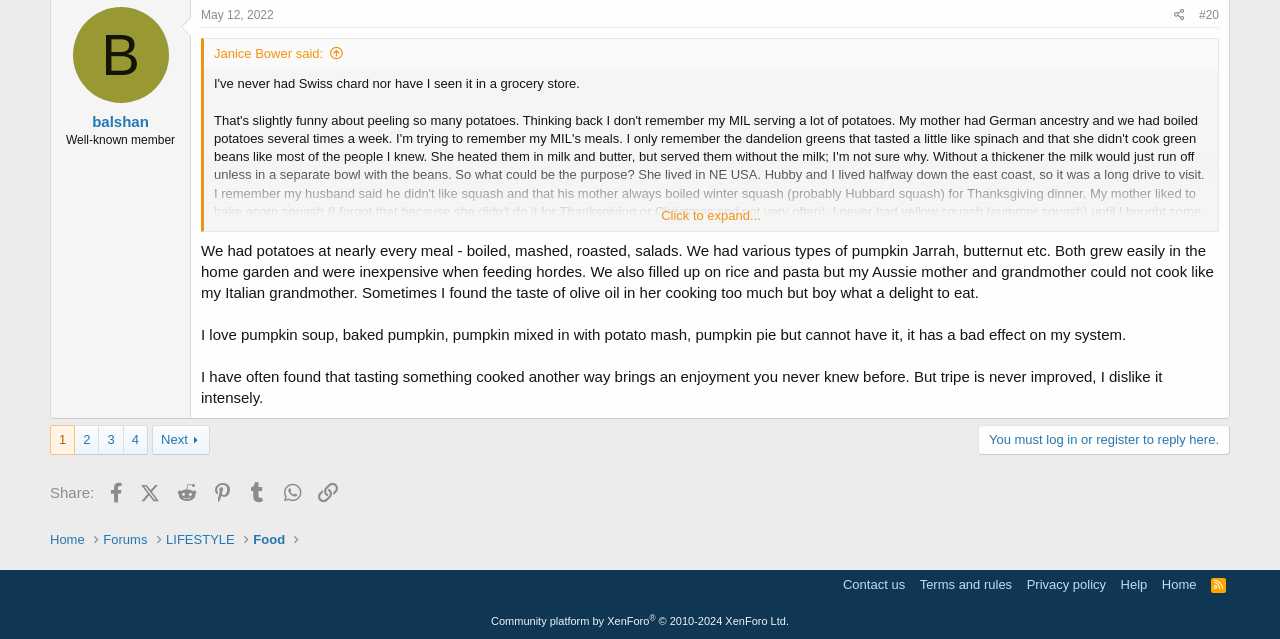Please identify the bounding box coordinates of the element on the webpage that should be clicked to follow this instruction: "Click on the 'Share' link". The bounding box coordinates should be given as four float numbers between 0 and 1, formatted as [left, top, right, bottom].

[0.912, 0.007, 0.931, 0.043]